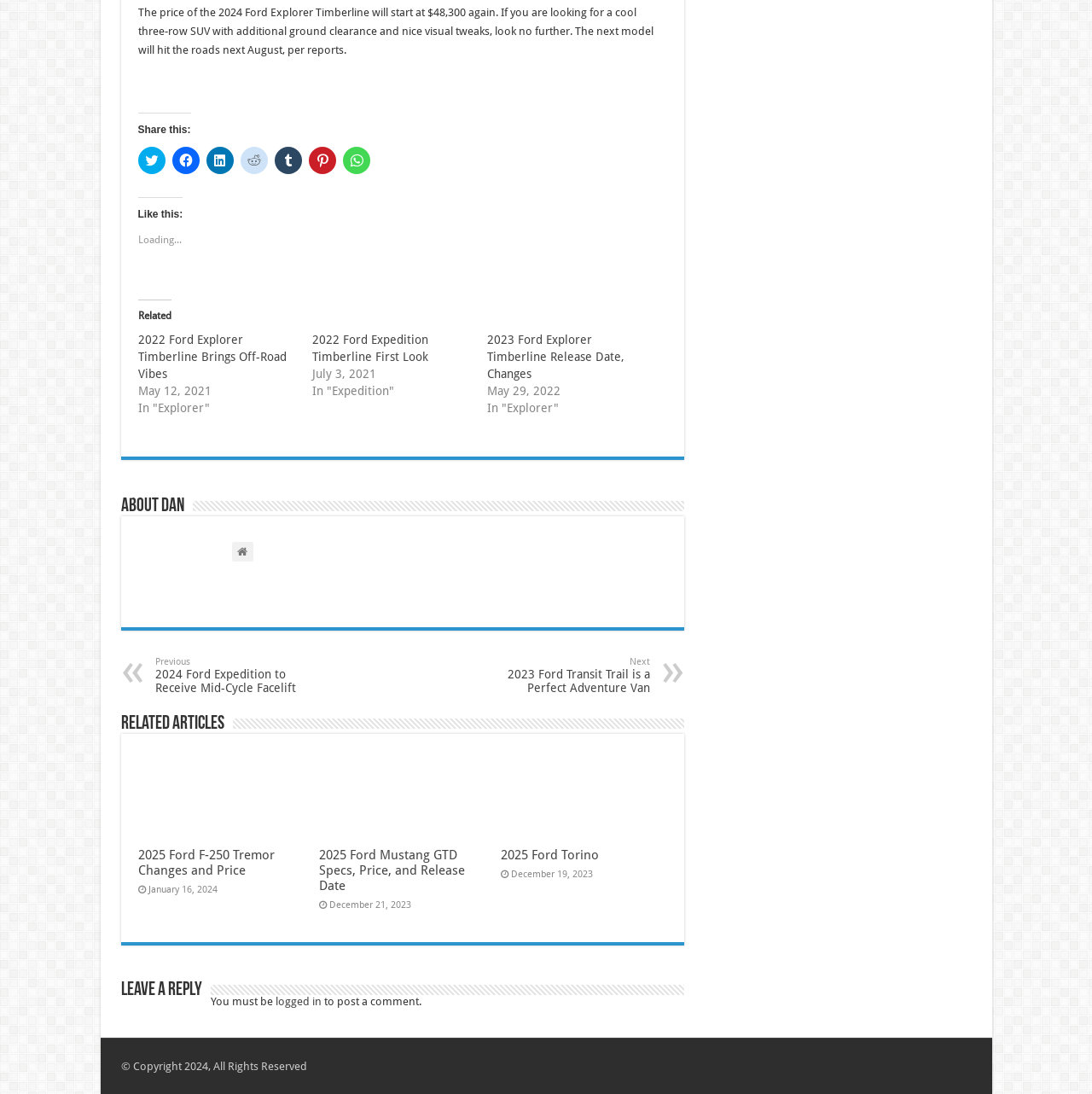Given the content of the image, can you provide a detailed answer to the question?
What is the title of the article related to the 2022 Ford Expedition Timberline?

The answer can be found in the link element with the text '2022 Ford Expedition Timberline First Look', which is located under the 'Related' heading.